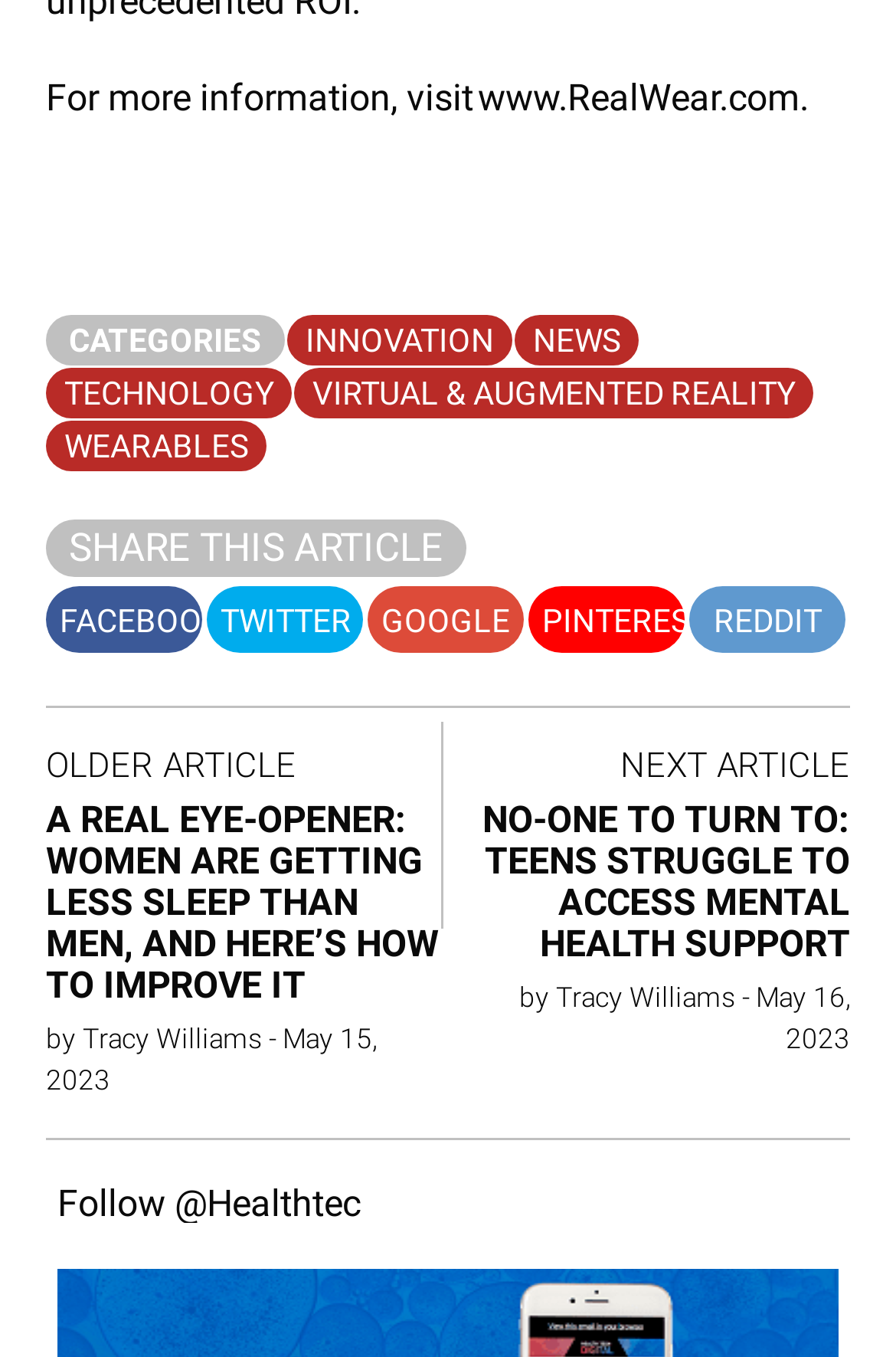Please provide a comprehensive response to the question below by analyzing the image: 
How many social media platforms are available for sharing?

I counted the number of link elements under the 'SHARE THIS ARTICLE' text, which are 'FACEBOOK', 'TWITTER', 'GOOGLE', 'PINTEREST', and 'REDDIT', so there are 5 social media platforms available for sharing.